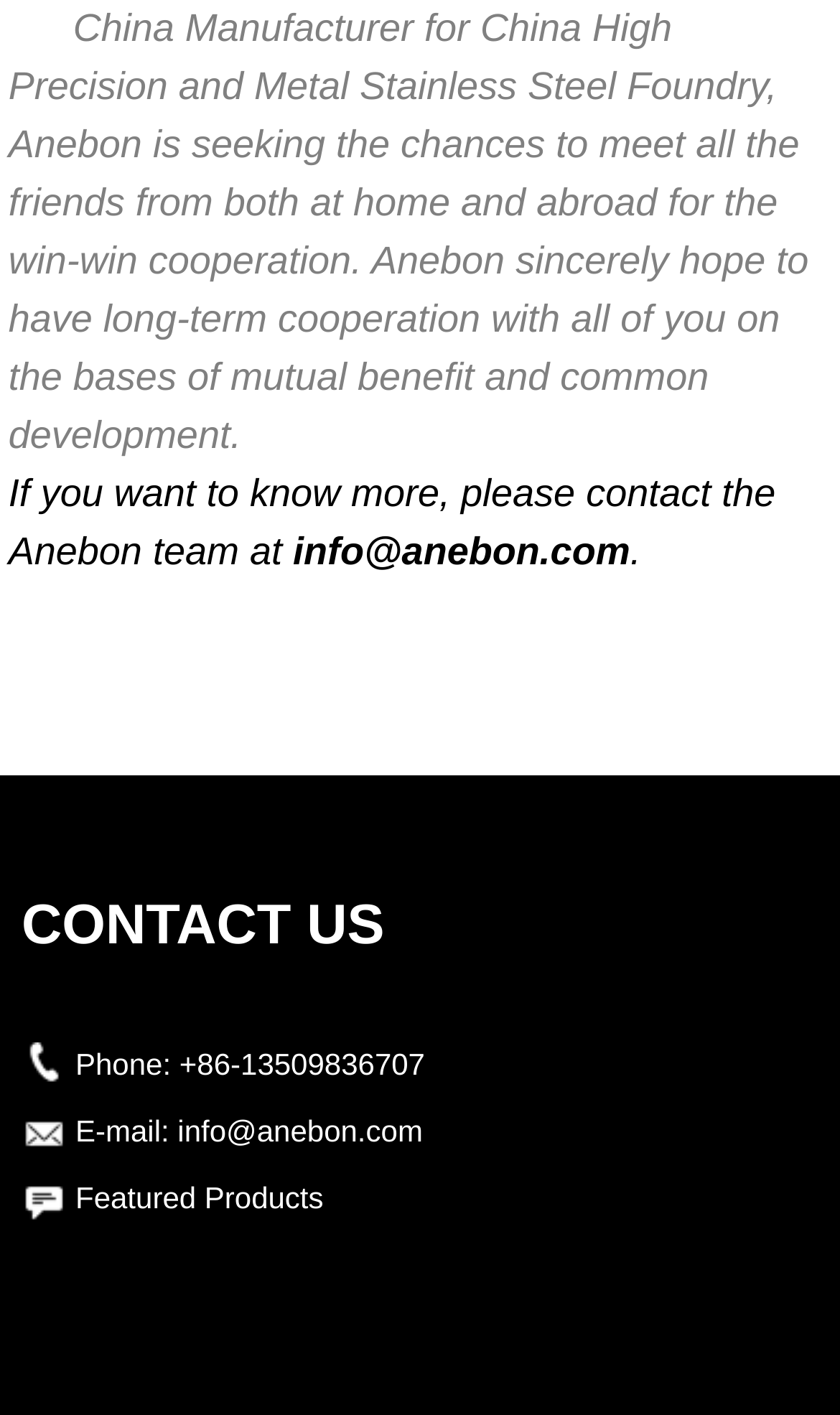What is the purpose of Anebon?
Please craft a detailed and exhaustive response to the question.

According to the introductory text, Anebon is seeking the chances to meet all the friends from both at home and abroad for the win-win cooperation, which implies that the company's purpose is to establish mutually beneficial relationships.